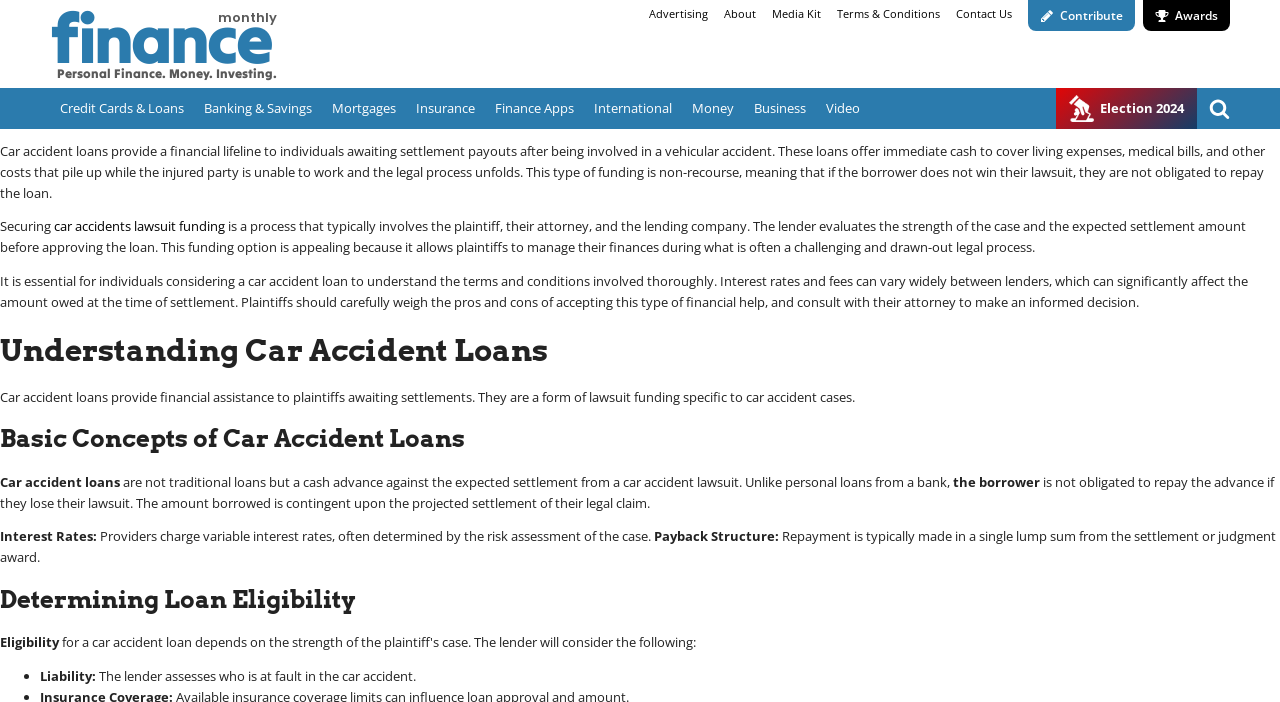Describe every aspect of the webpage comprehensively.

This webpage is about funding, specifically car accident loans, and provides information on personal finance, money, and investing. At the top, there are several links to different sections of the website, including "Advertising", "About", "Media Kit", "Terms & Conditions", "Contact Us", "Contribute", and "Awards". 

Below these links, there are categories for different financial topics, such as "Credit Cards & Loans", "Banking & Savings", "Mortgages", "Insurance", "Finance Apps", "International", "Money", "Business", and "Video". 

On the right side, there is an image of a vote icon and a search icon. Next to the vote icon, there is a heading "Election 2024". 

The main content of the webpage is about car accident loans, which provide financial assistance to individuals awaiting settlements from car accident lawsuits. The text explains that these loans are non-recourse, meaning that if the borrower does not win their lawsuit, they are not obligated to repay the loan. 

There are several headings, including "Understanding Car Accident Loans", "Basic Concepts of Car Accident Loans", and "Determining Loan Eligibility". Under these headings, there are paragraphs of text that explain the process of securing a car accident loan, the terms and conditions involved, and the factors that determine loan eligibility. 

The webpage also includes a list with a bullet point, which discusses liability in determining loan eligibility.